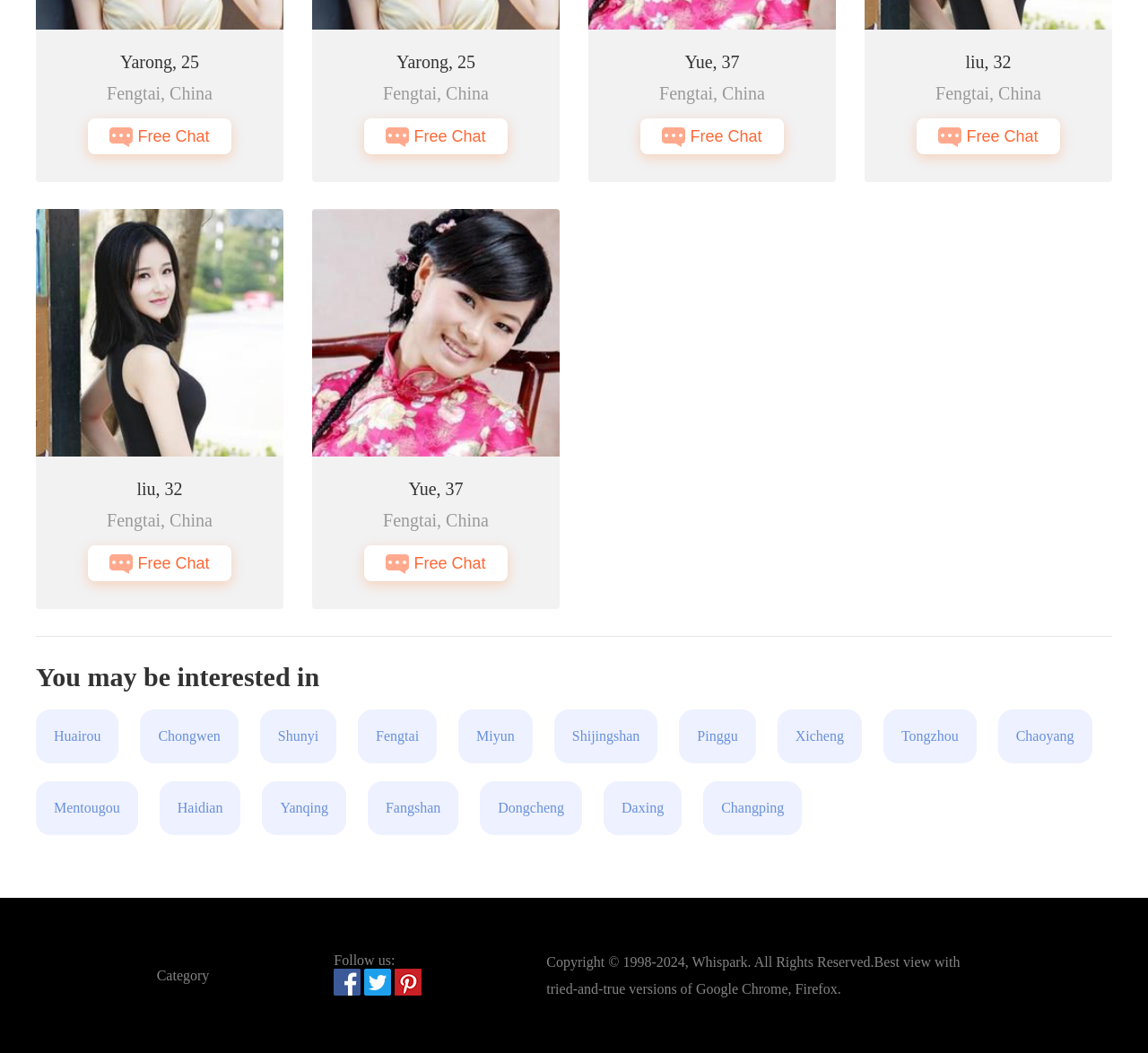Please determine the bounding box coordinates, formatted as (top-left x, top-left y, bottom-right x, bottom-right y), with all values as floating point numbers between 0 and 1. Identify the bounding box of the region described as: 172 Other Racing Games

None